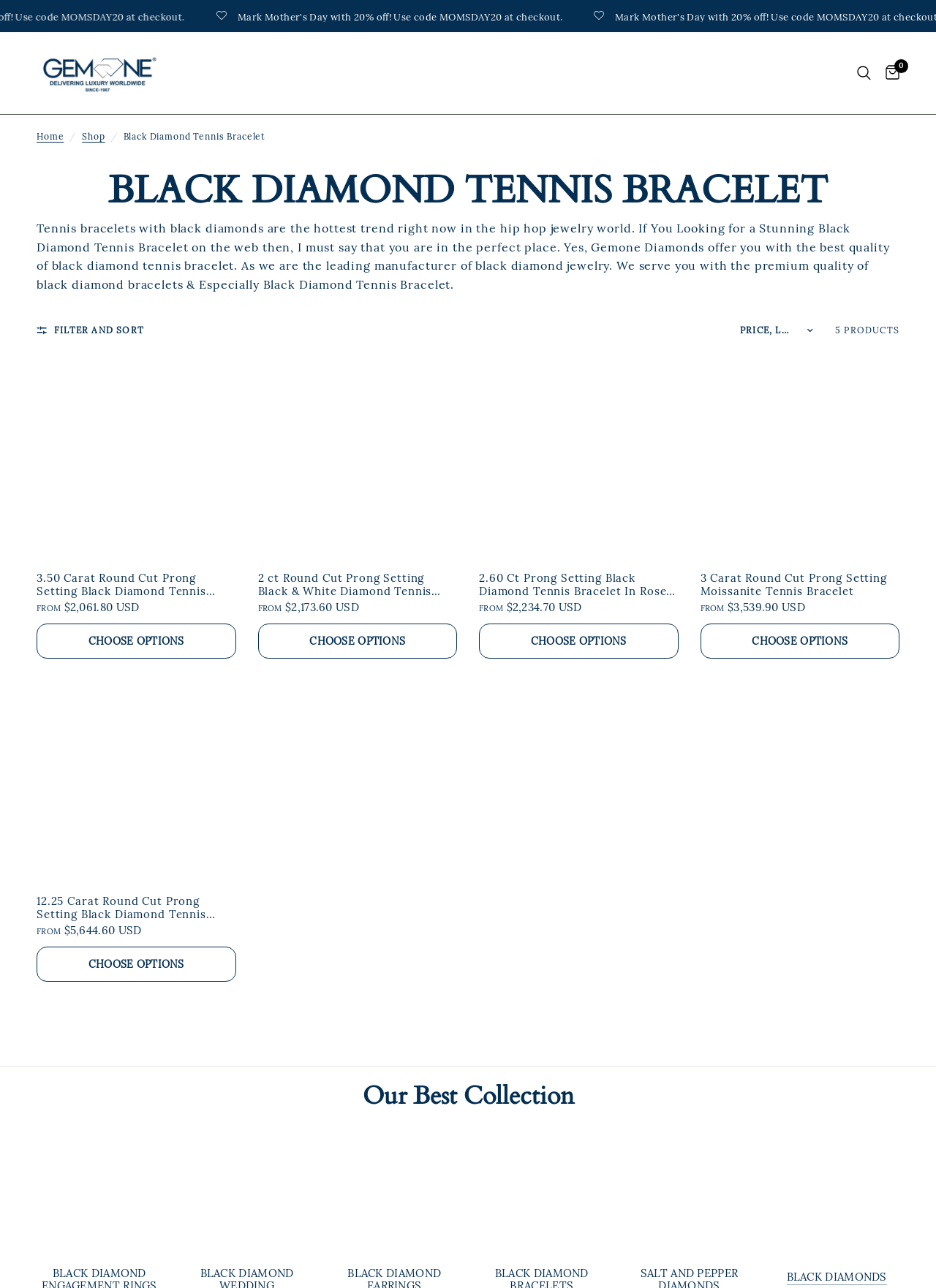Provide the bounding box coordinates for the area that should be clicked to complete the instruction: "Filter and sort products".

[0.039, 0.251, 0.154, 0.262]